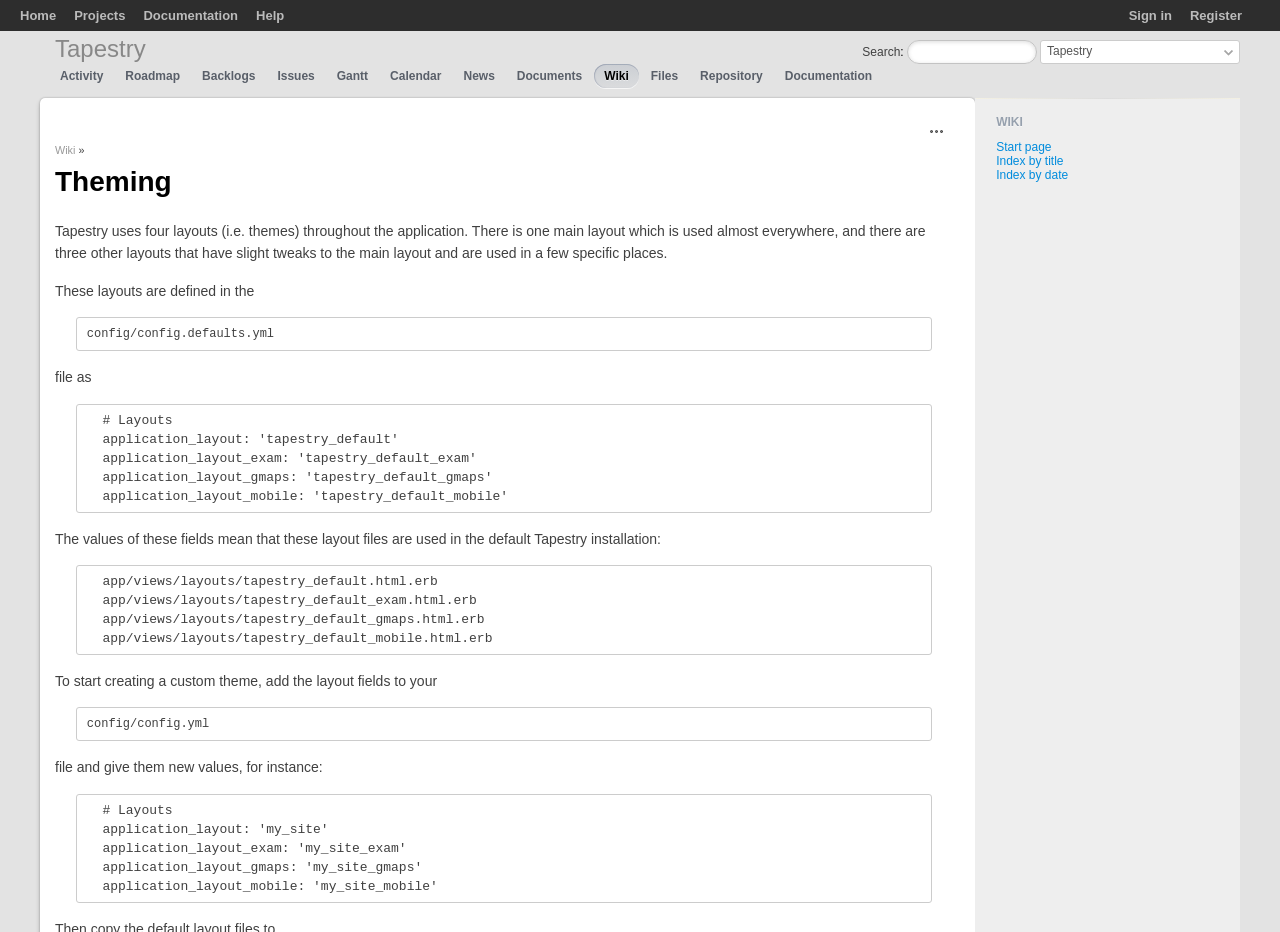Determine the bounding box coordinates for the UI element with the following description: "Index by date". The coordinates should be four float numbers between 0 and 1, represented as [left, top, right, bottom].

[0.778, 0.18, 0.835, 0.195]